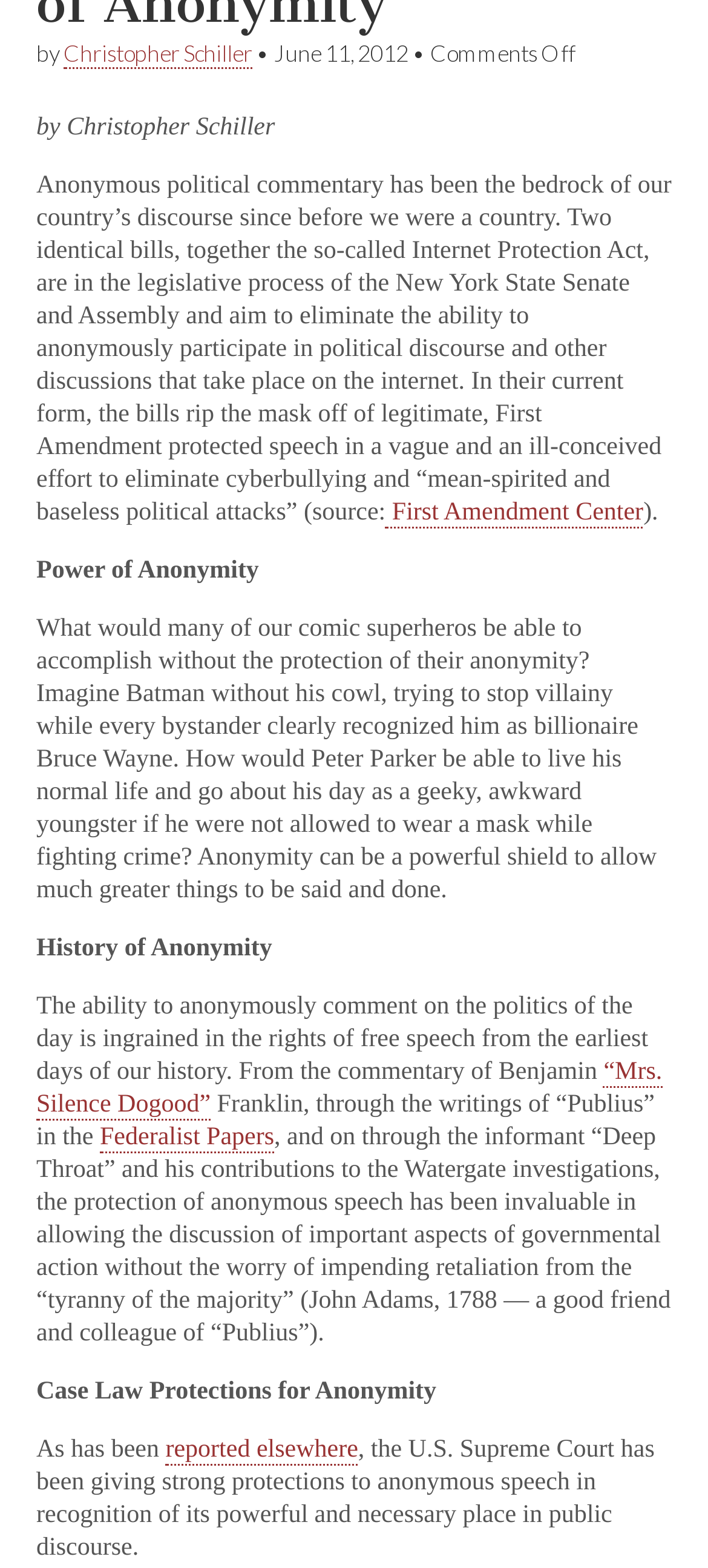Bounding box coordinates are specified in the format (top-left x, top-left y, bottom-right x, bottom-right y). All values are floating point numbers bounded between 0 and 1. Please provide the bounding box coordinate of the region this sentence describes: Christopher Schiller

[0.09, 0.025, 0.356, 0.044]